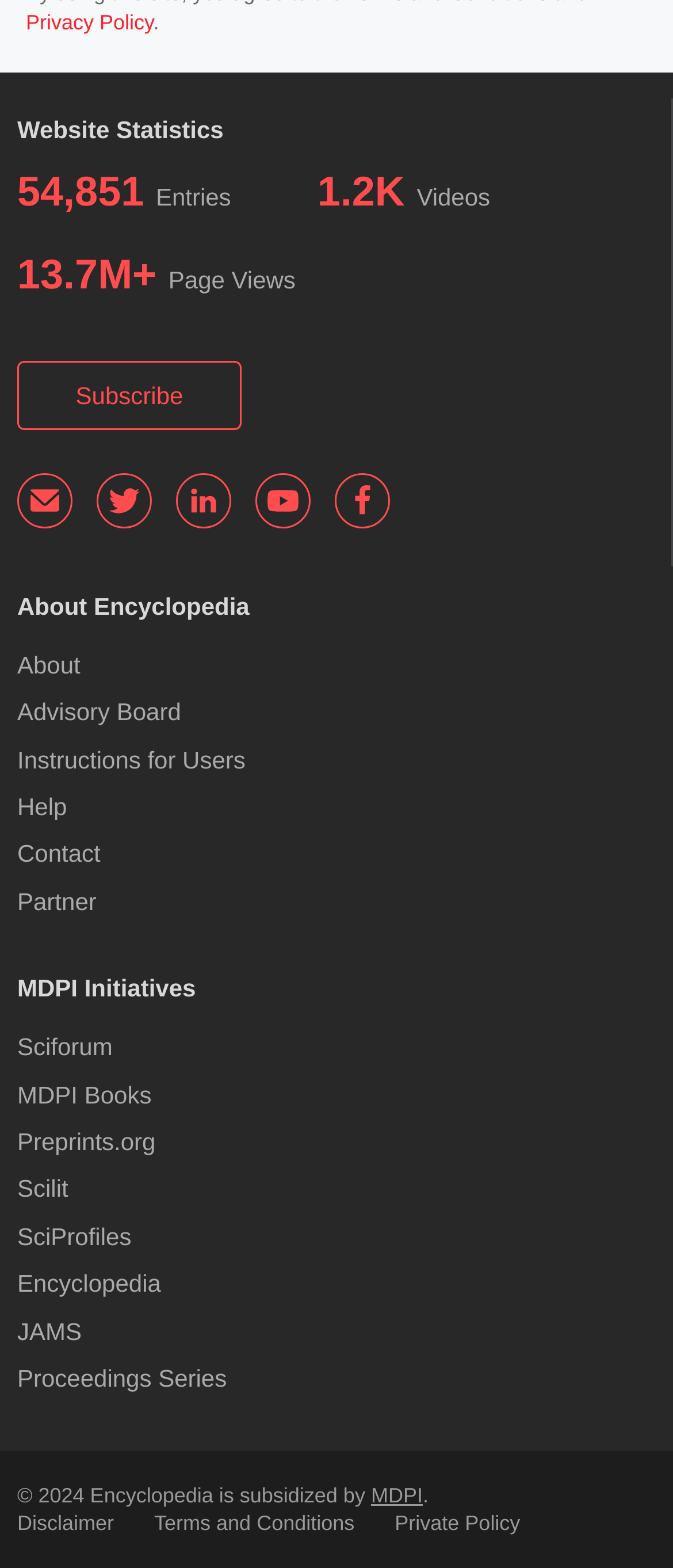Please reply to the following question with a single word or a short phrase:
How many videos are there?

1.2K